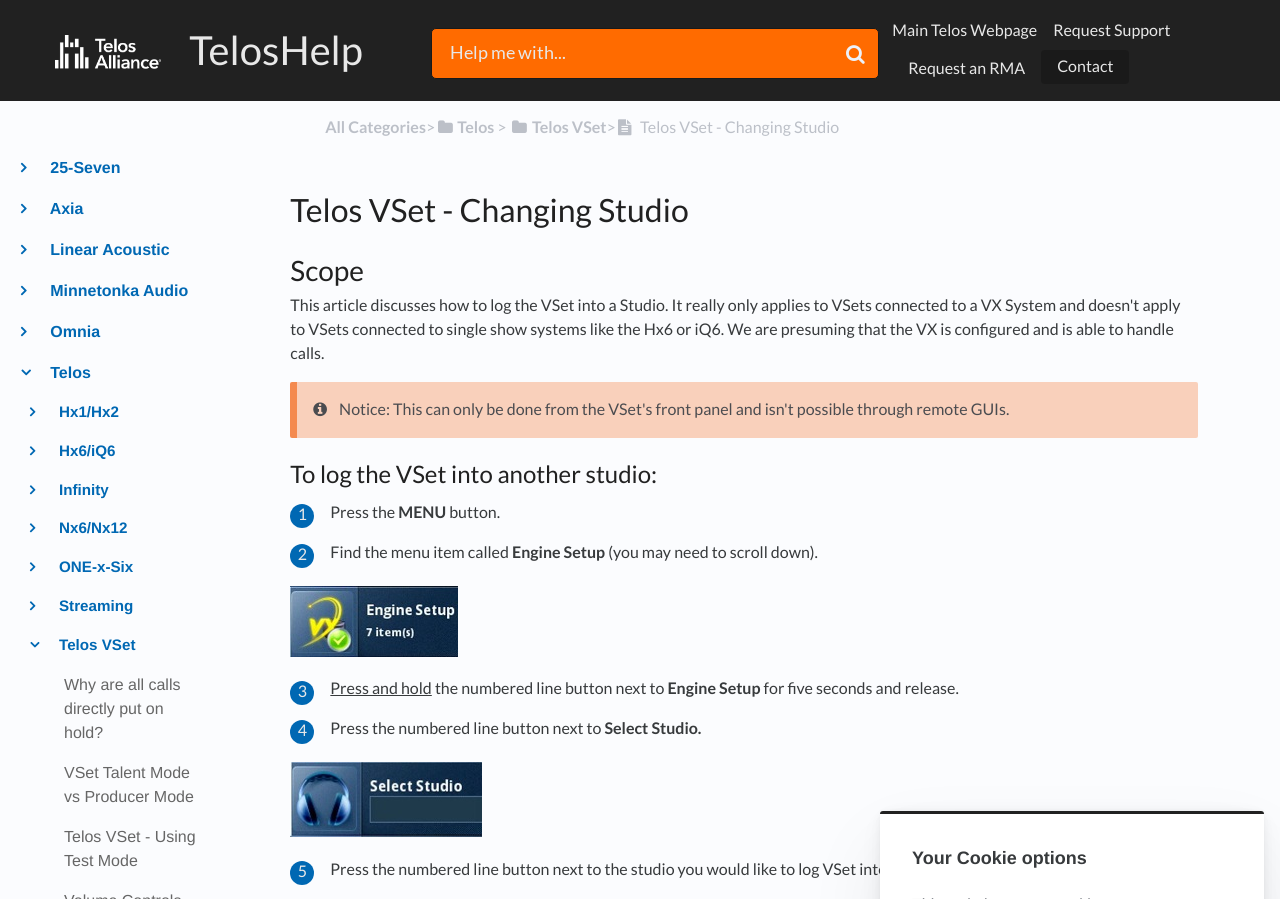Provide the bounding box coordinates of the area you need to click to execute the following instruction: "Read about changing studio".

[0.498, 0.131, 0.656, 0.152]